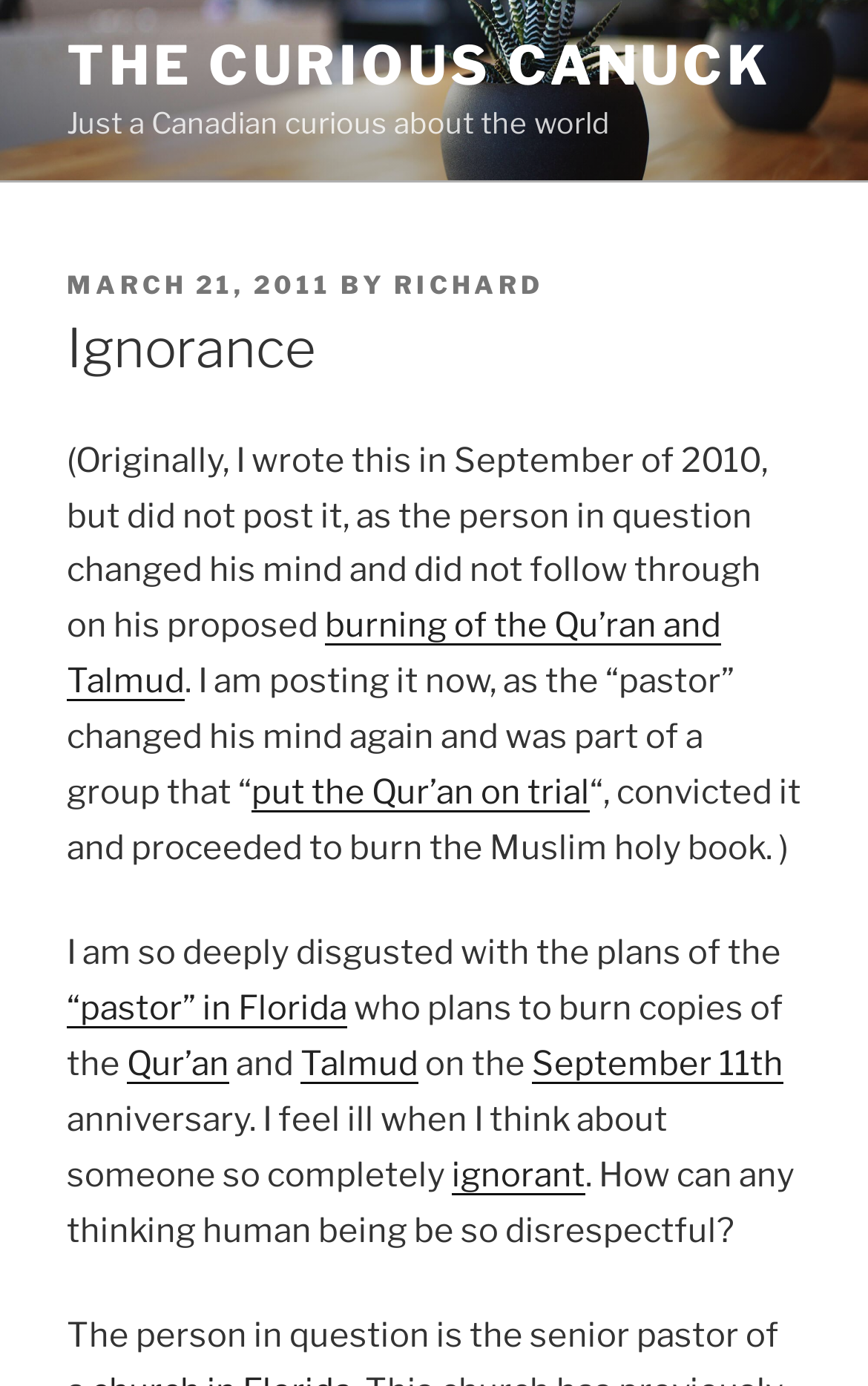Describe the entire webpage, focusing on both content and design.

The webpage is titled "Ignorance – The Curious Canuck" and features a prominent link to "THE CURIOUS CANUCK" at the top, taking up most of the width. Below this link, there is a brief description "Just a Canadian curious about the world".

The main content of the page is a blog post, which is divided into sections. At the top of the post, there is a header section with the title "Ignorance" and metadata including the date "MARCH 21, 2011" and the author "RICHARD". 

The blog post itself is a lengthy text that discusses the author's disgust towards a pastor in Florida who plans to burn copies of the Qur'an and Talmud on the anniversary of September 11th. The text is interspersed with links to relevant terms, such as "burning of the Qu’ran and Talmud", "put the Qur’an on trial", "Qur’an", "Talmud", and "September 11th". The author expresses their strong feelings towards the pastor's actions, calling them "ignorant" and "disrespectful".